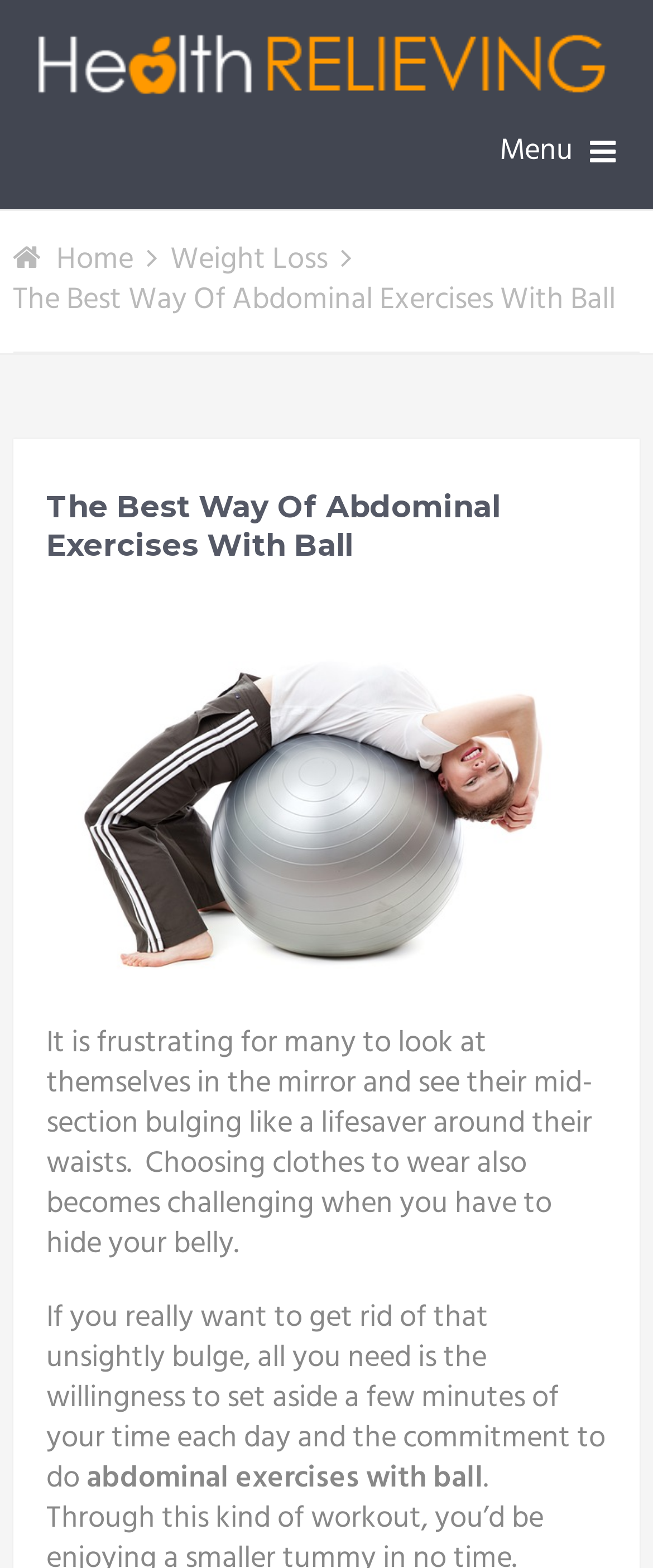What is the purpose of choosing clothes to wear? Look at the image and give a one-word or short phrase answer.

To hide the belly